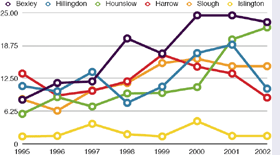Give a short answer using one word or phrase for the question:
What is the time period depicted on the x-axis?

1996 to 2002